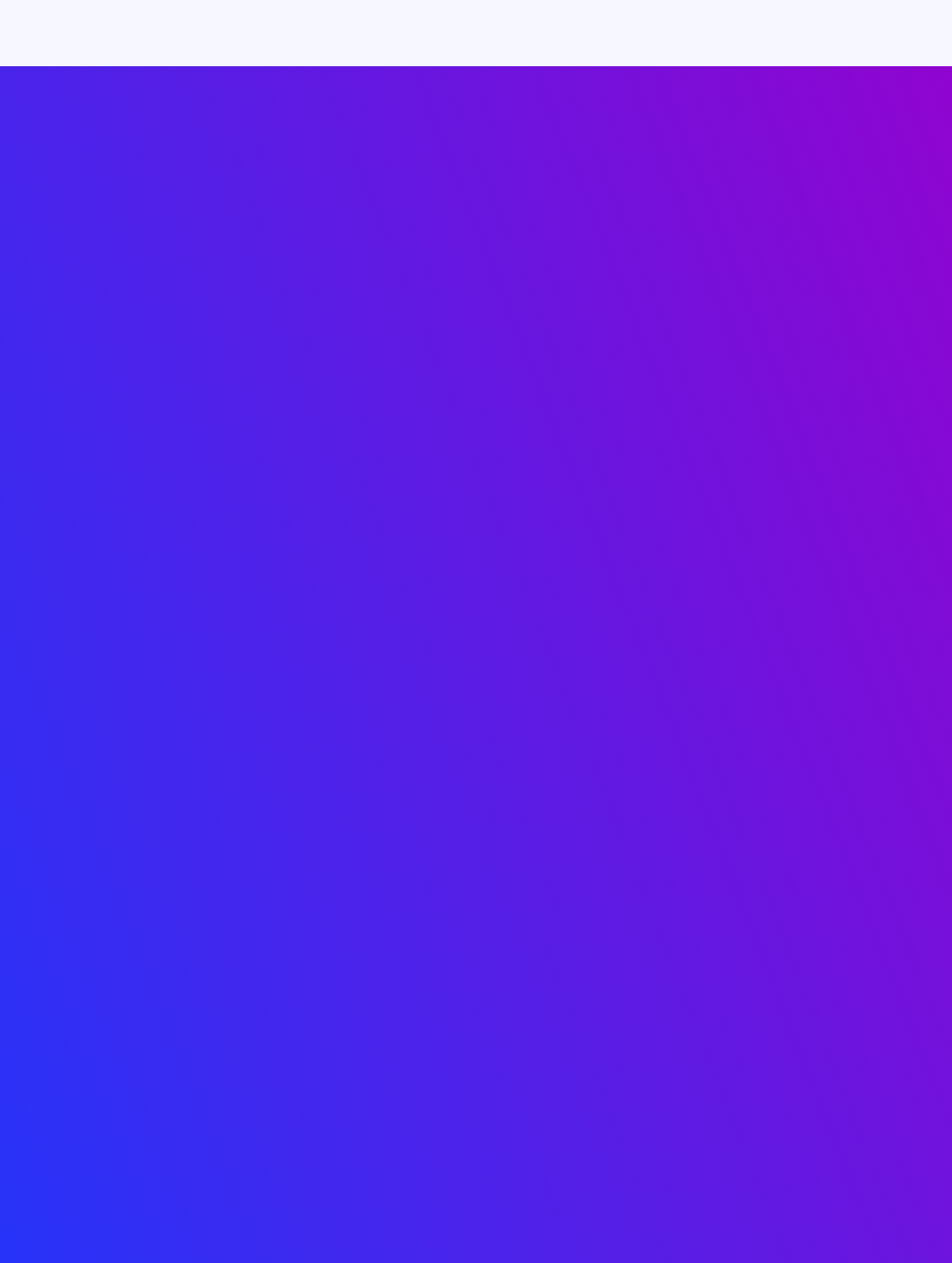How many language options are available? Please answer the question using a single word or phrase based on the image.

5